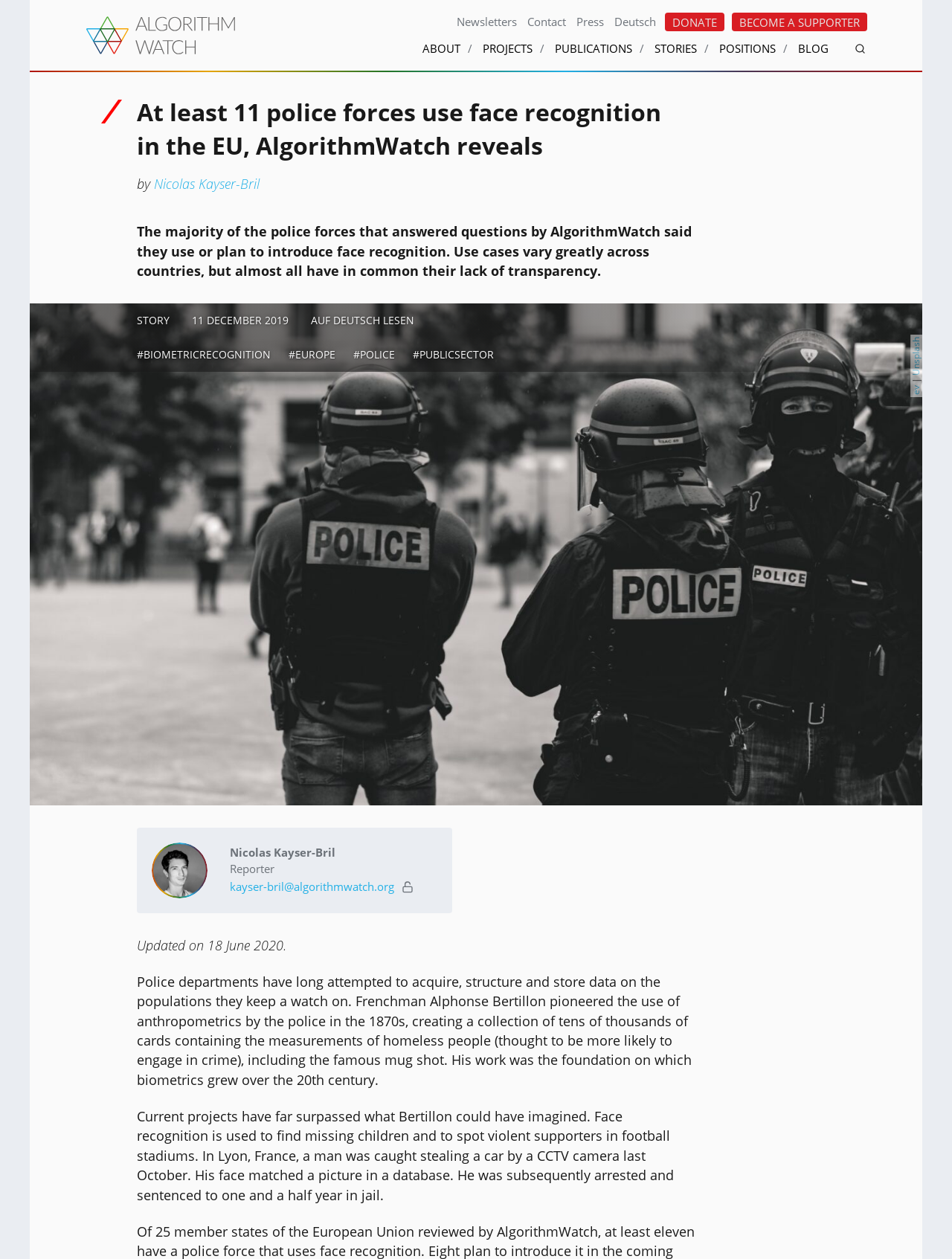From the element description parent_node: Nicolas Kayser-Bril, predict the bounding box coordinates of the UI element. The coordinates must be specified in the format (top-left x, top-left y, bottom-right x, bottom-right y) and should be within the 0 to 1 range.

[0.159, 0.669, 0.218, 0.713]